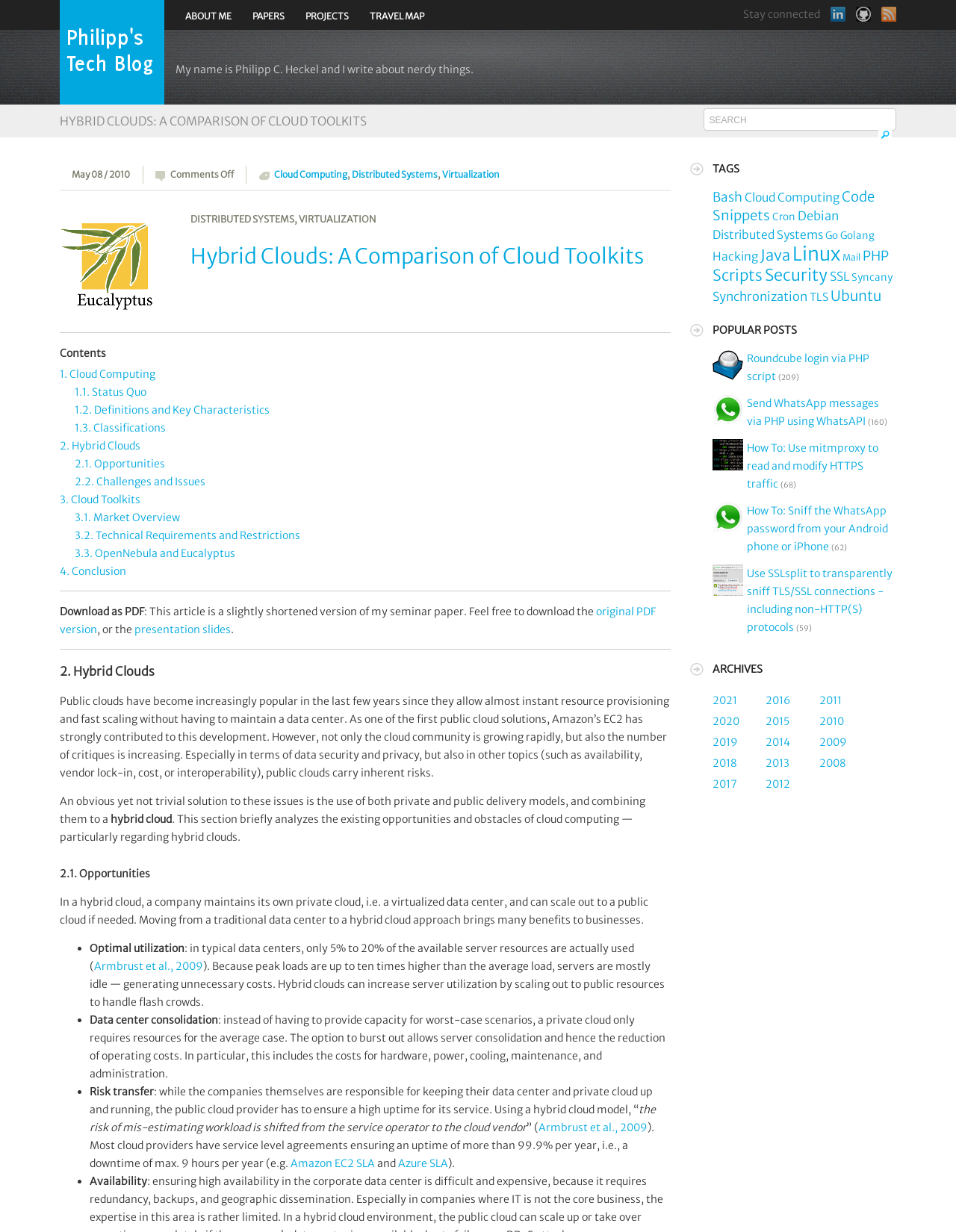Give a short answer using one word or phrase for the question:
What is the main benefit of using hybrid clouds?

Optimal utilization